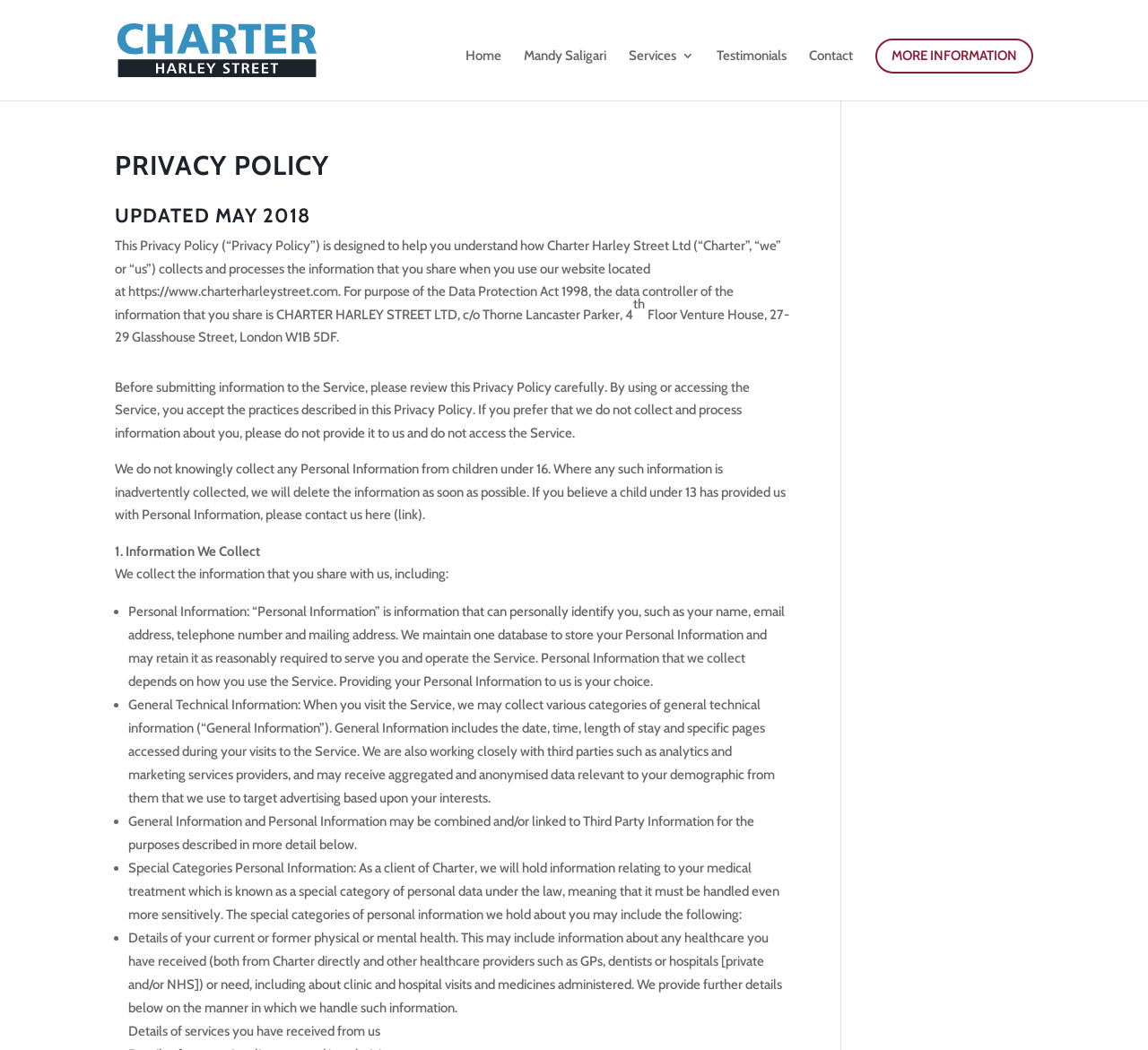What is the purpose of the privacy policy?
Please provide a detailed and comprehensive answer to the question.

The purpose of the privacy policy is stated in the first sentence as 'This Privacy Policy (“Privacy Policy”) is designed to help you understand how Charter Harley Street Ltd (“Charter”, “we” or “us”) collects and processes the information that you share when you use our website'.